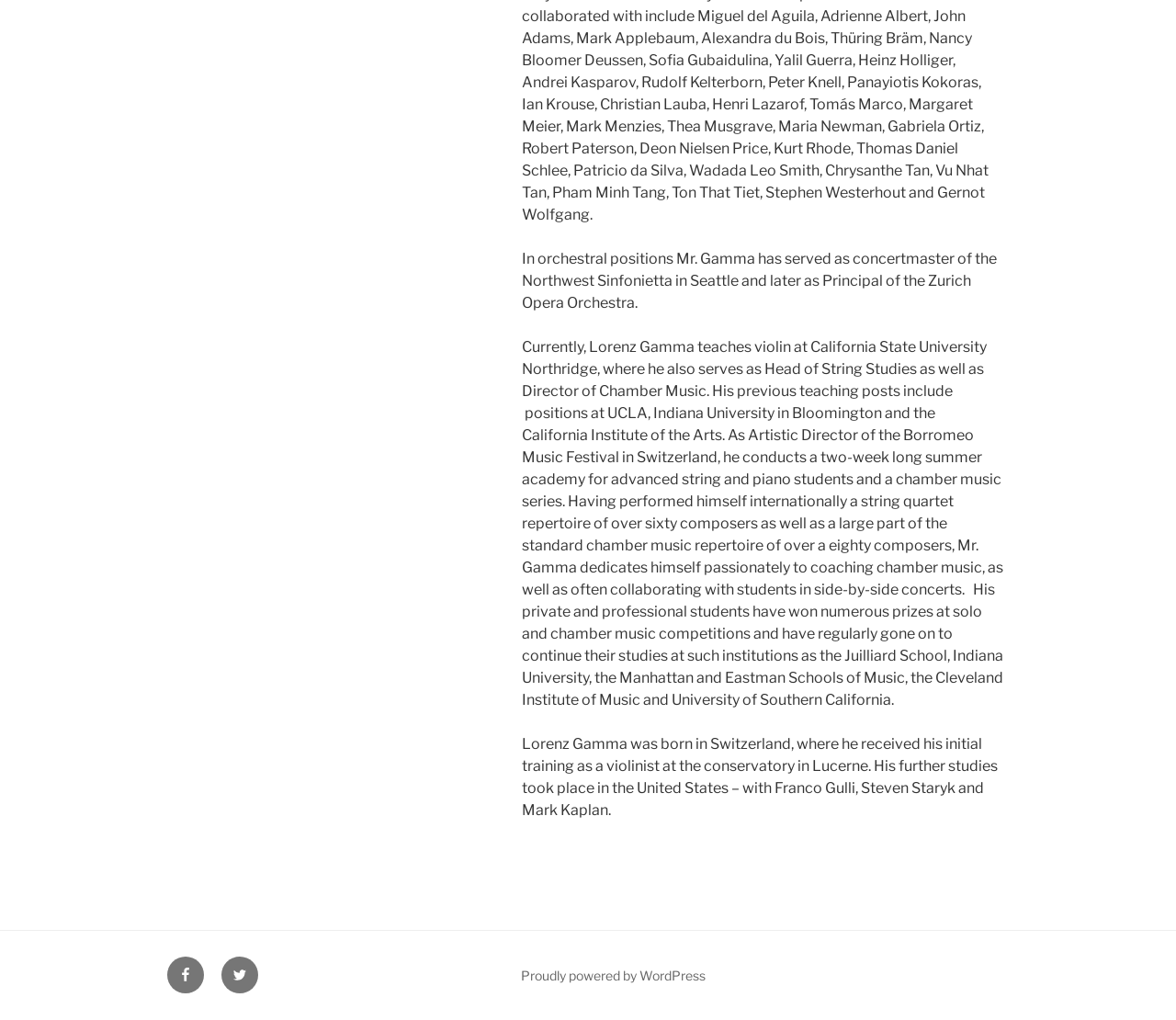Please answer the following question using a single word or phrase: 
What platform powers this website?

WordPress